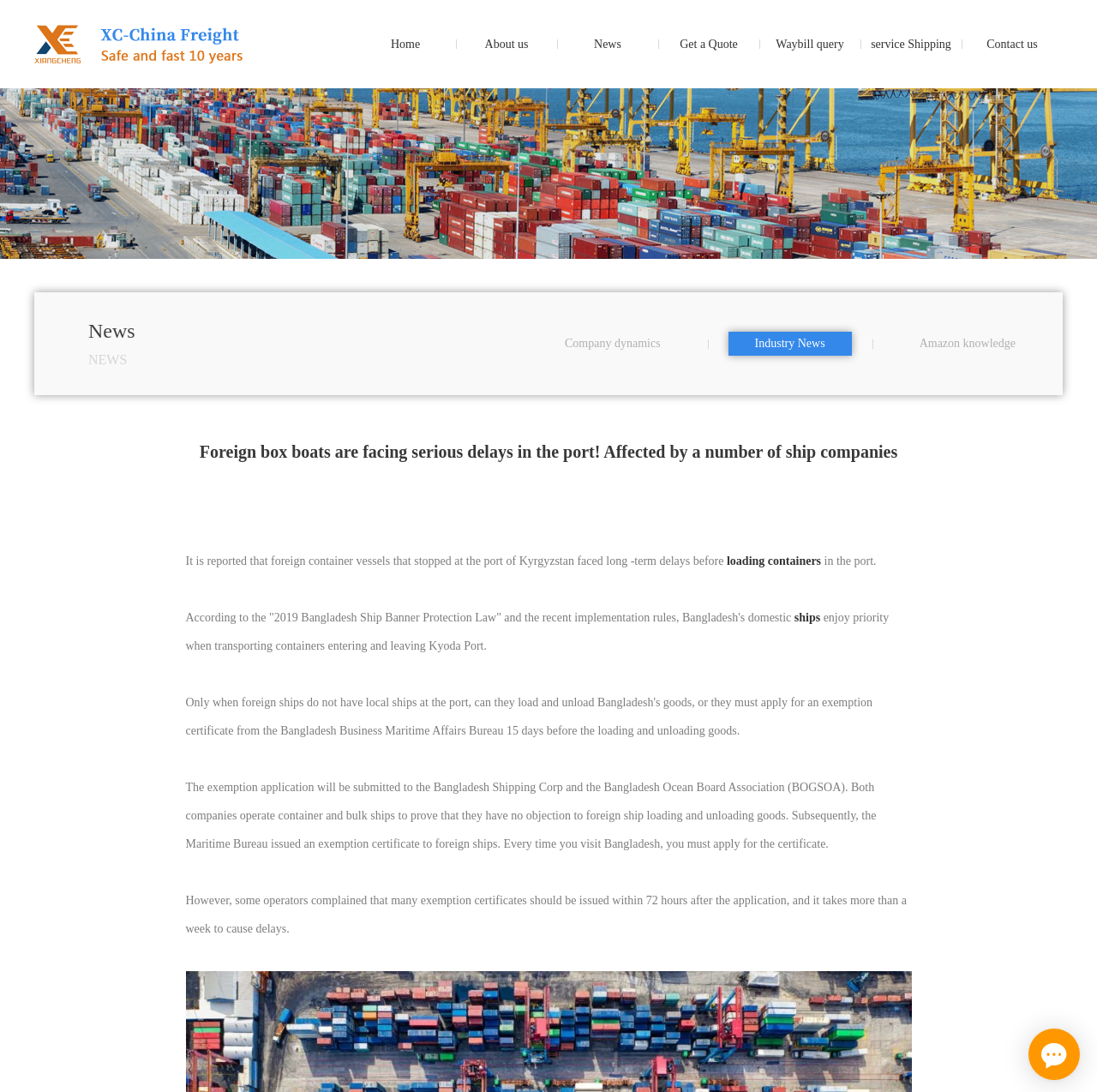Locate the bounding box coordinates of the clickable element to fulfill the following instruction: "Click on the 'News' link". Provide the coordinates as four float numbers between 0 and 1 in the format [left, top, right, bottom].

[0.514, 0.0, 0.594, 0.081]